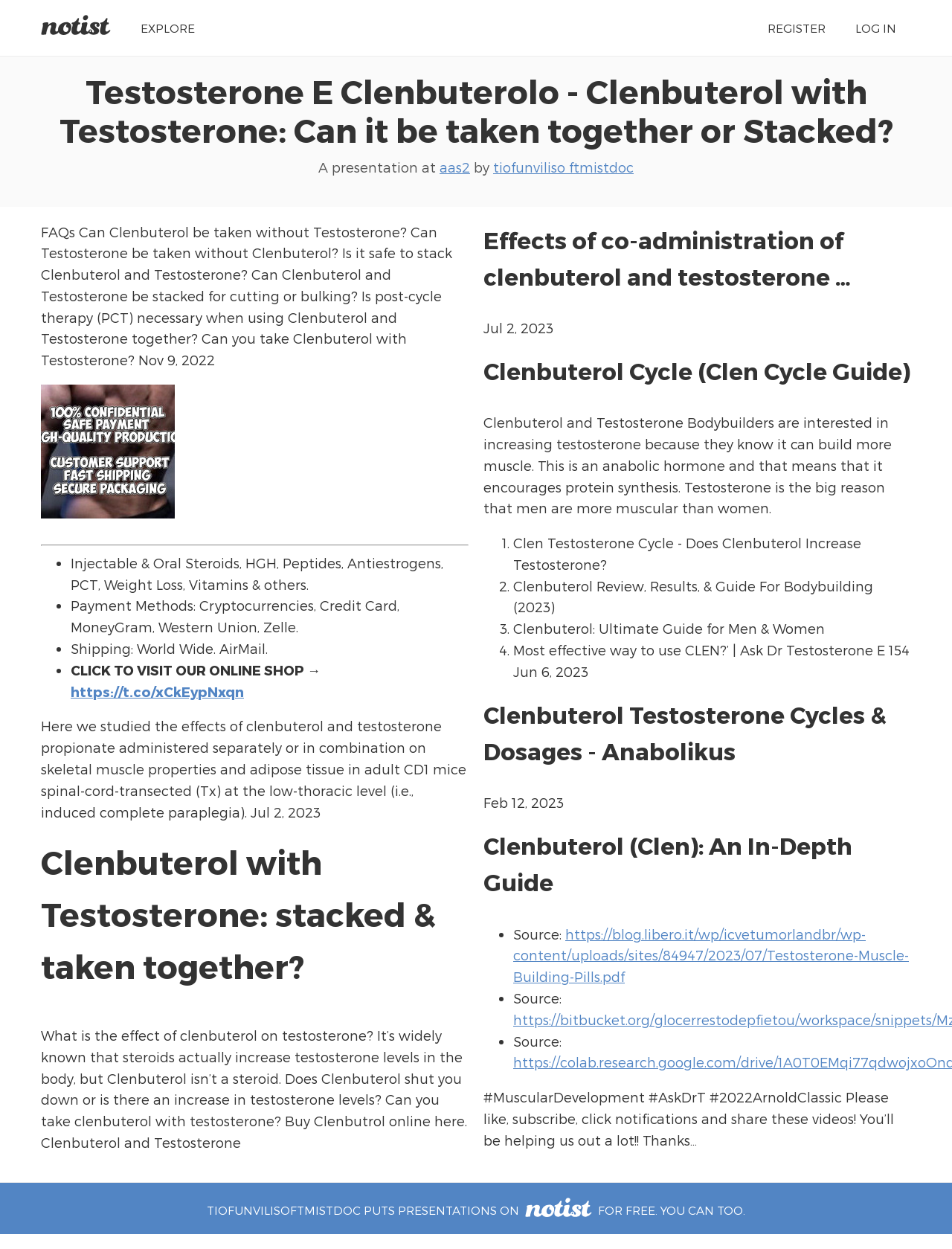Please find the bounding box coordinates of the element that must be clicked to perform the given instruction: "Visit the online shop". The coordinates should be four float numbers from 0 to 1, i.e., [left, top, right, bottom].

[0.074, 0.53, 0.337, 0.543]